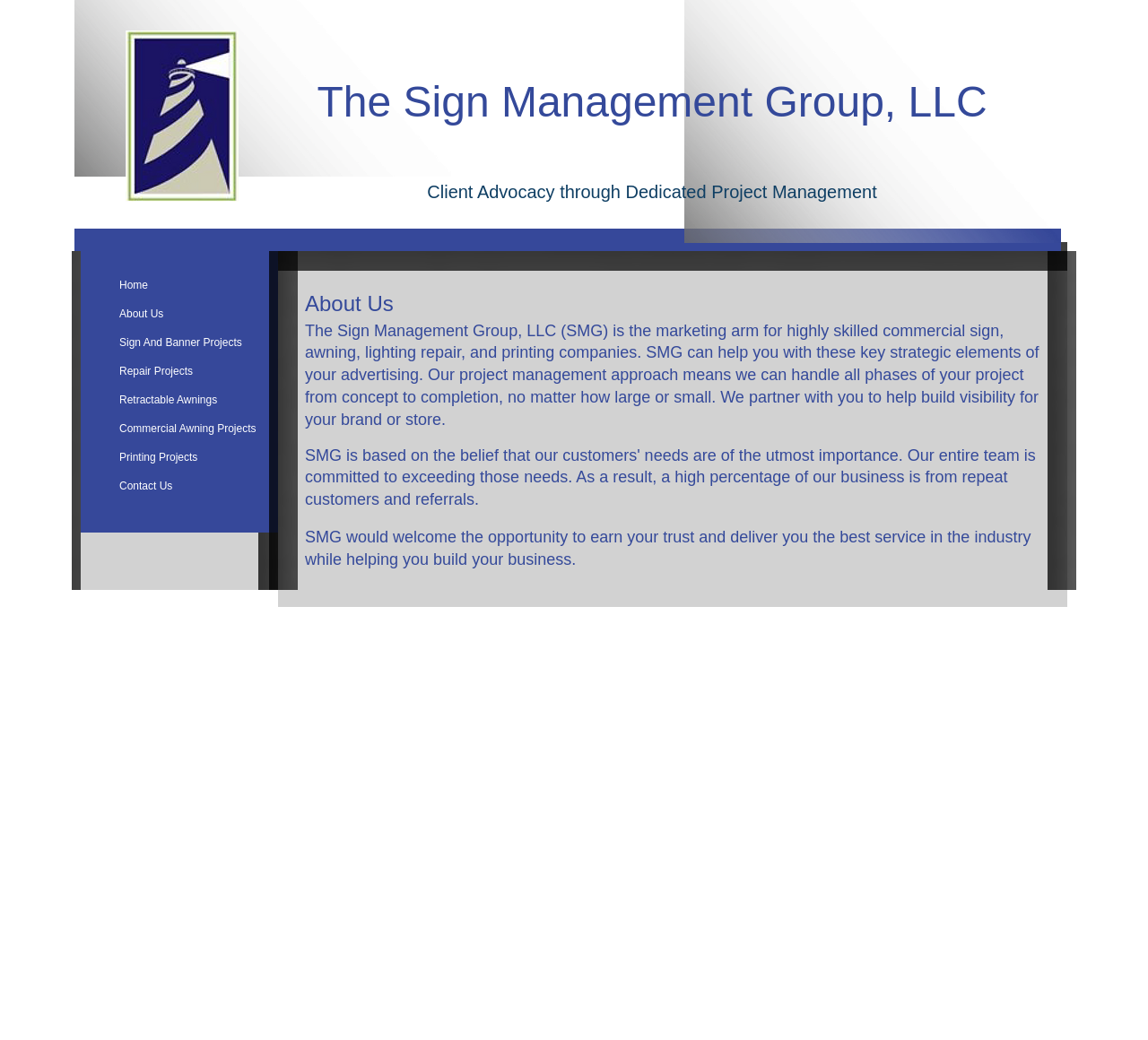Generate an in-depth caption that captures all aspects of the webpage.

The webpage is about the company "The Sign Management Group, LLC" and its services. At the top, there is a heading with the company name, followed by a subtitle "Client Advocacy through Dedicated Project Management". 

Below the heading, there is a main section that takes up most of the page. On the left side of this section, there is a navigation menu with 8 links: "Home", "About Us", "Sign And Banner Projects", "Repair Projects", "Retractable Awnings", "Commercial Awning Projects", "Printing Projects", and "Contact Us". 

To the right of the navigation menu, there is a section with two headings, both labeled "About Us". The first heading is followed by a paragraph of text that describes the company's services, including project management for commercial signs, awnings, lighting repair, and printing. The second heading is followed by another paragraph of text that expresses the company's desire to earn the trust of its clients and deliver the best service in the industry.